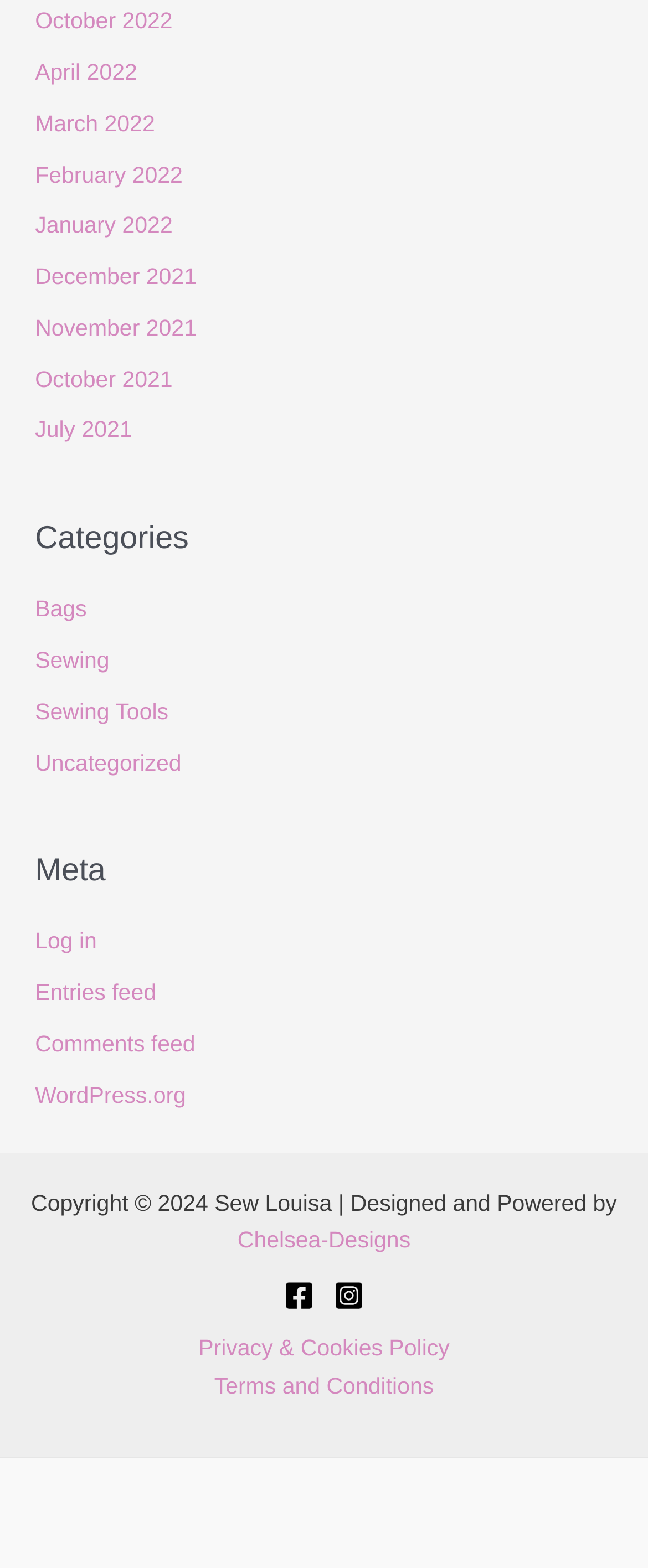Bounding box coordinates are specified in the format (top-left x, top-left y, bottom-right x, bottom-right y). All values are floating point numbers bounded between 0 and 1. Please provide the bounding box coordinate of the region this sentence describes: Terms and Conditions

[0.279, 0.873, 0.721, 0.897]